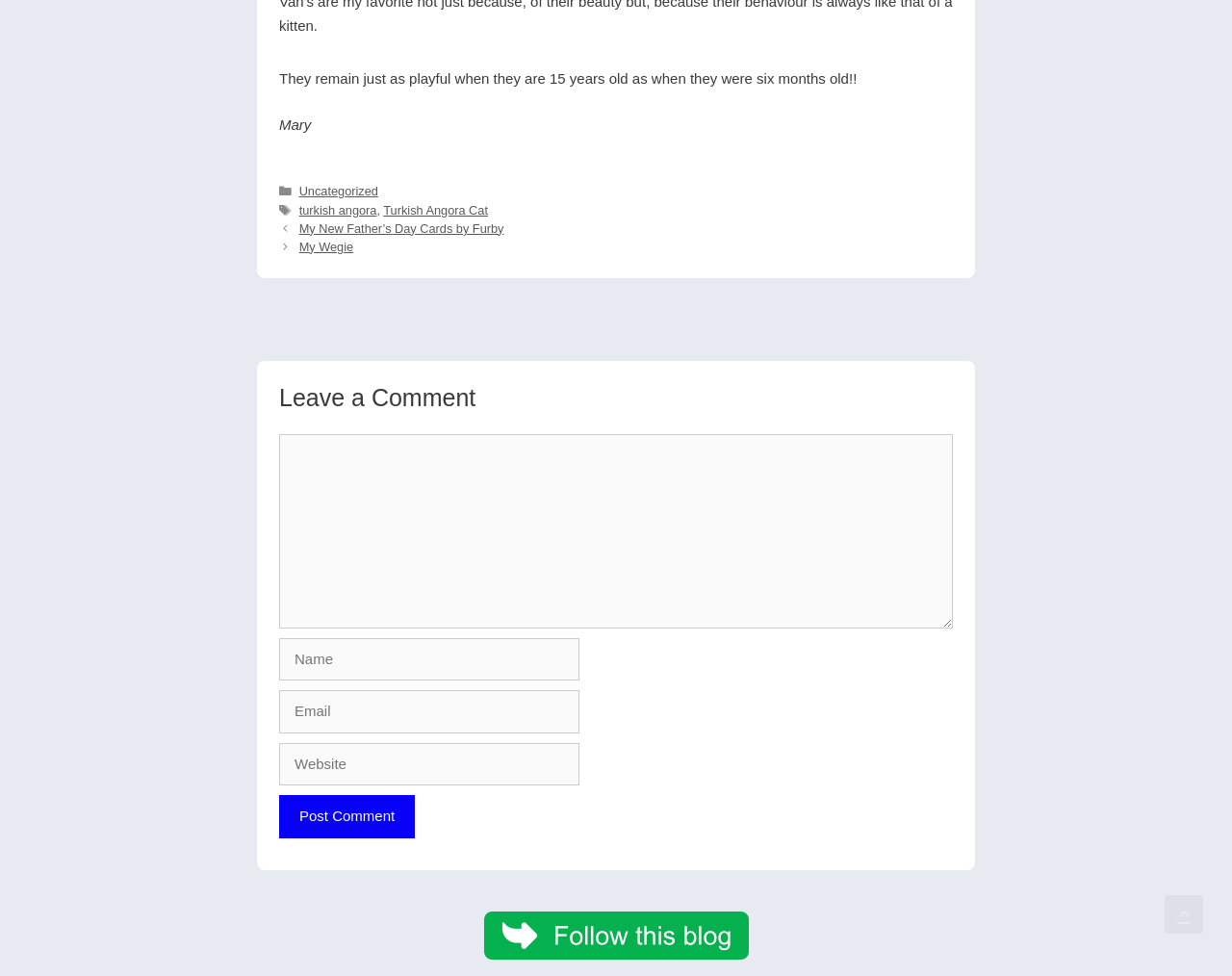Identify the bounding box coordinates of the region that should be clicked to execute the following instruction: "Follow the link to the top".

[0.945, 0.917, 0.977, 0.957]